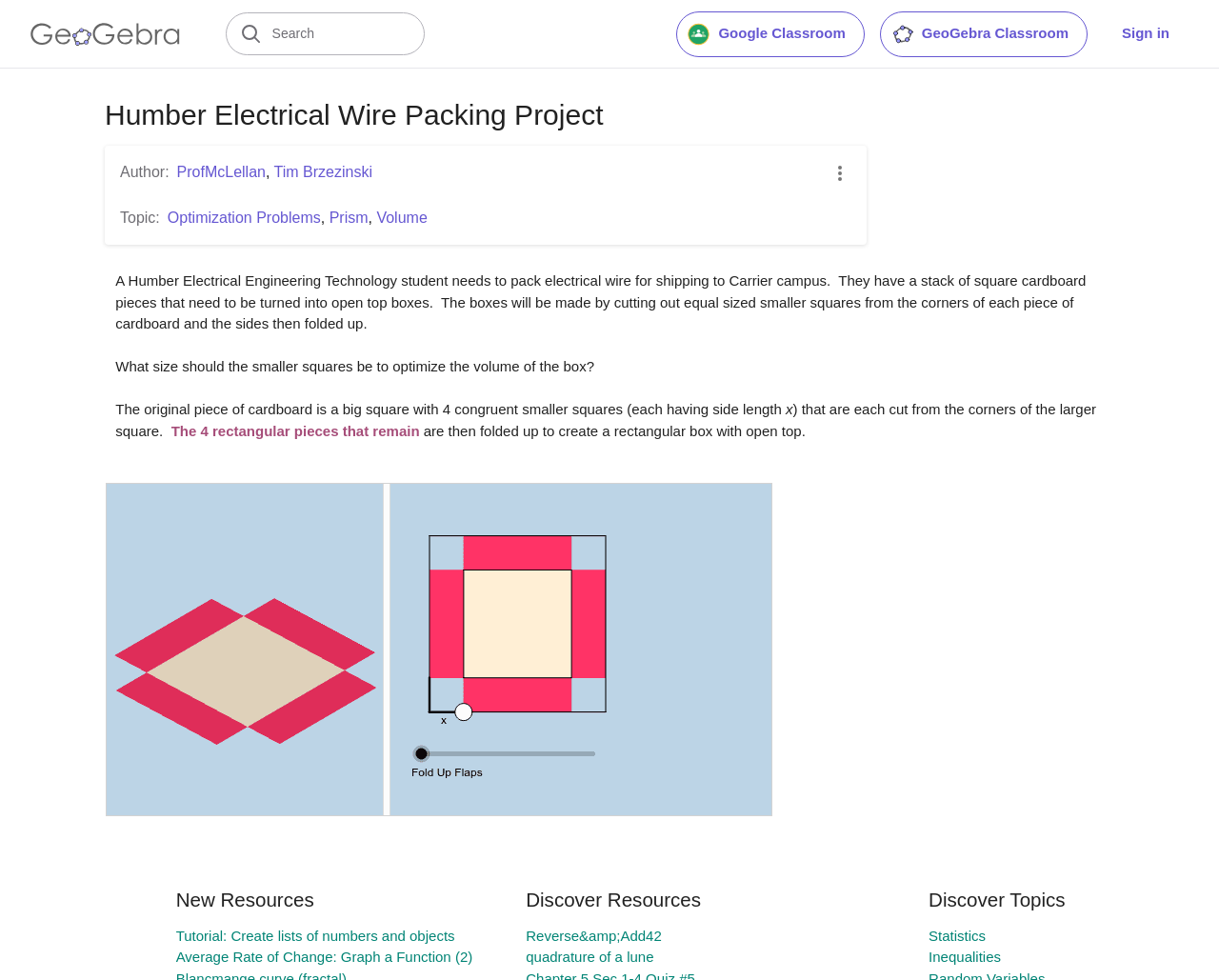Identify the bounding box of the HTML element described here: "parent_node: Google Classroom aria-label="GeoGebra Logo"". Provide the coordinates as four float numbers between 0 and 1: [left, top, right, bottom].

[0.025, 0.023, 0.147, 0.046]